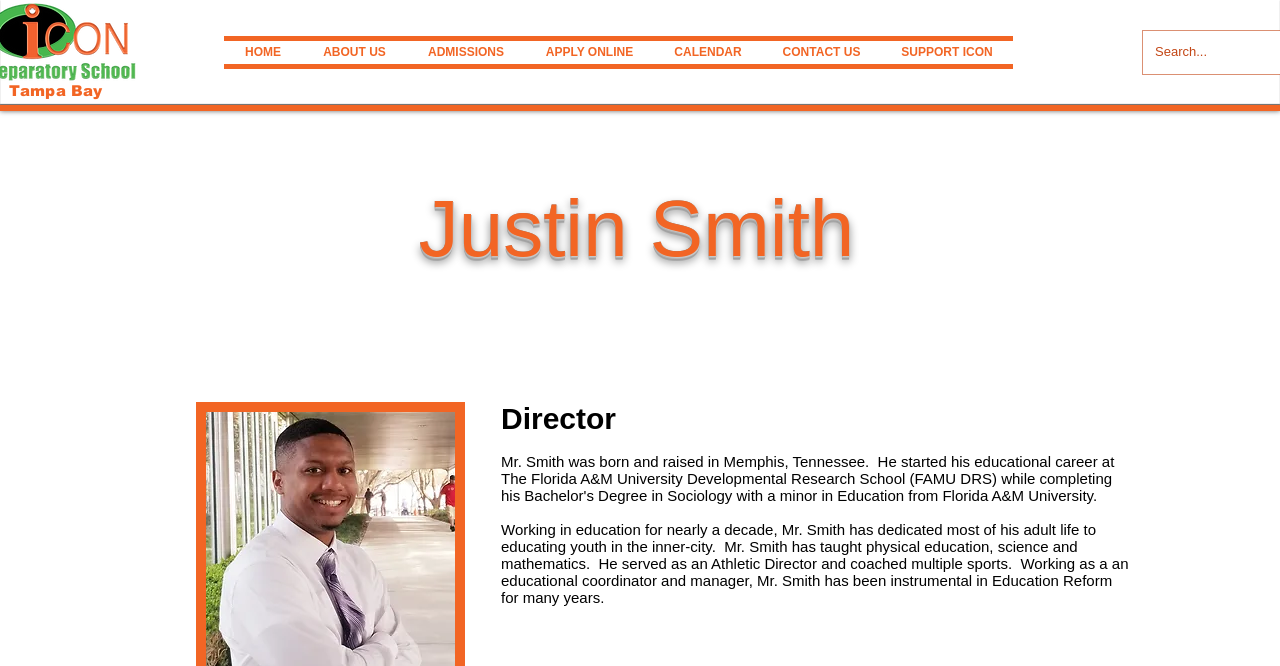Please find the bounding box coordinates (top-left x, top-left y, bottom-right x, bottom-right y) in the screenshot for the UI element described as follows: ABOUT US

[0.236, 0.062, 0.318, 0.096]